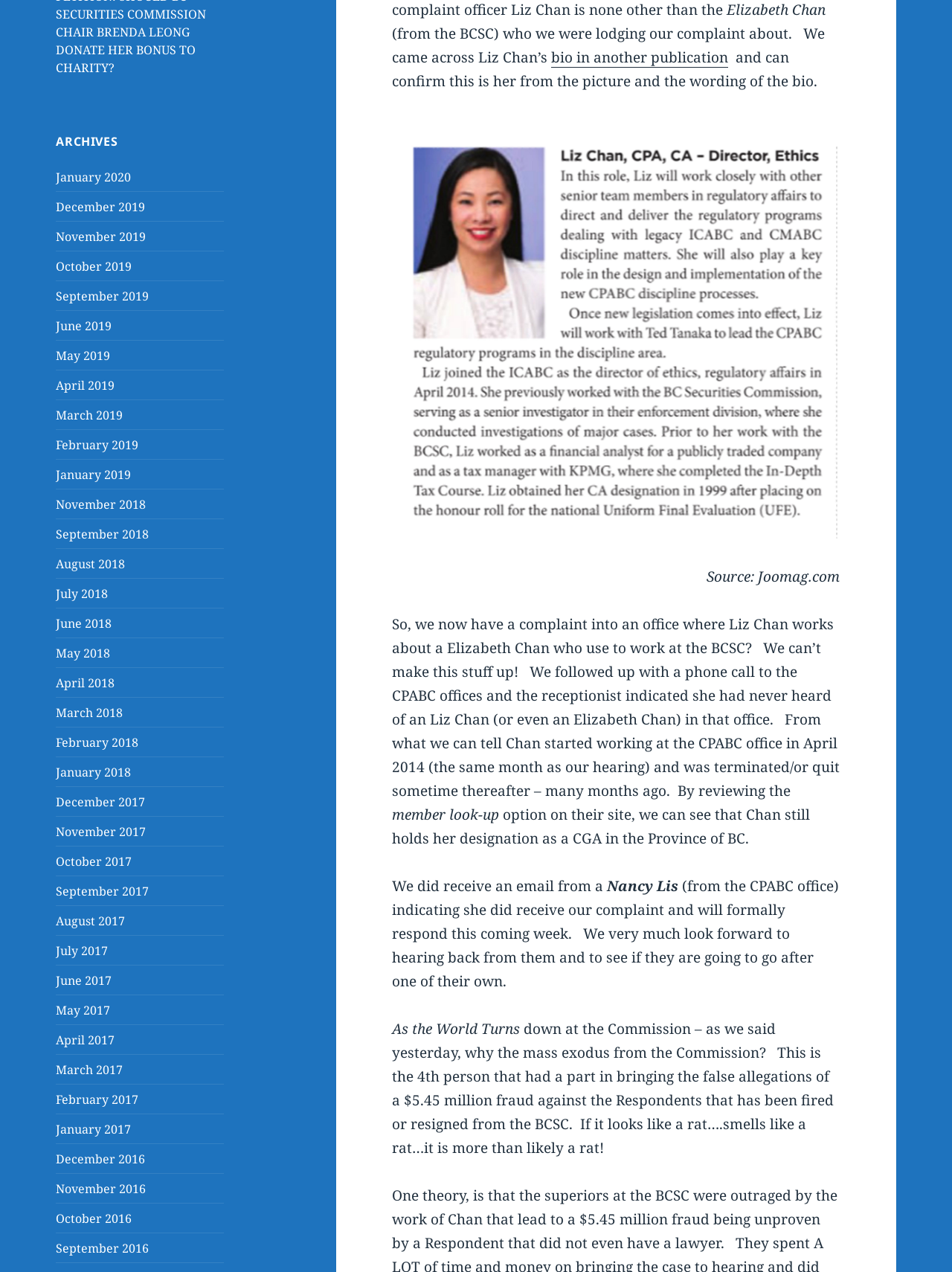Who is mentioned in the article?
Can you provide an in-depth and detailed response to the question?

The article mentions Liz Chan, who is an employee of the CPABC office. The article also mentions other individuals, such as Nancy Lis, but Liz Chan is the main person discussed.